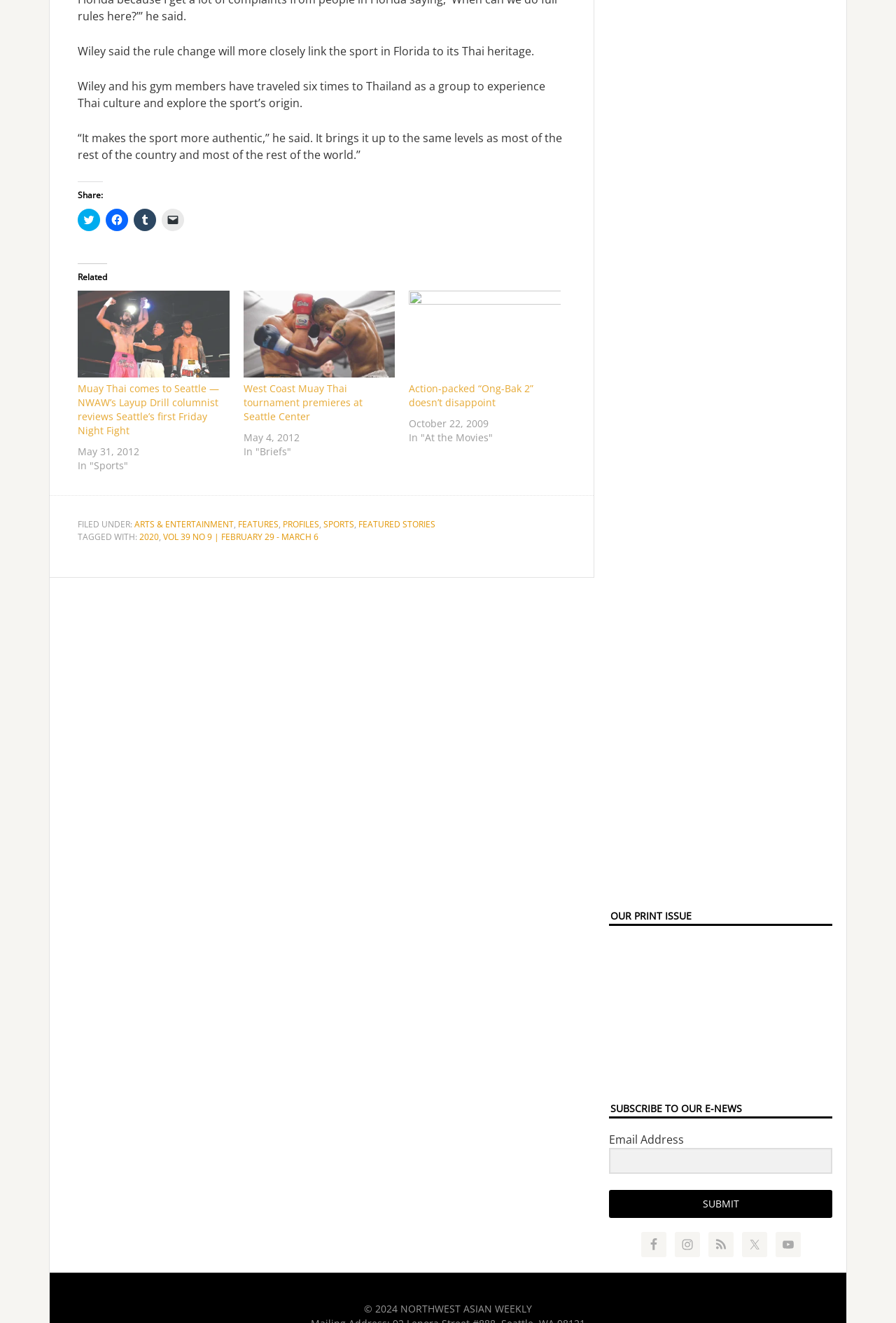Show the bounding box coordinates of the region that should be clicked to follow the instruction: "Share on Twitter."

[0.087, 0.158, 0.112, 0.175]